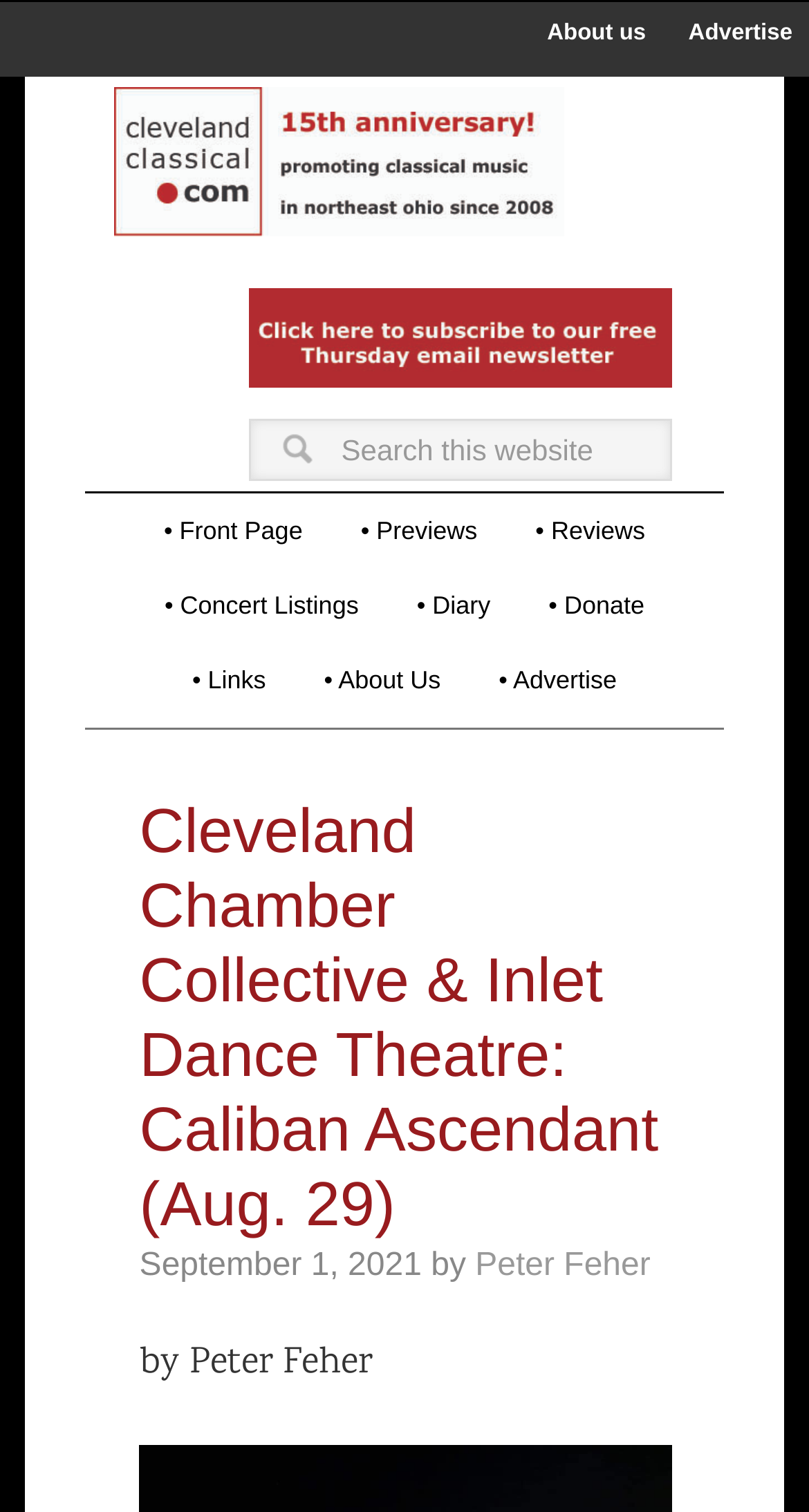Identify the coordinates of the bounding box for the element that must be clicked to accomplish the instruction: "Go to Front Page".

[0.172, 0.326, 0.405, 0.375]